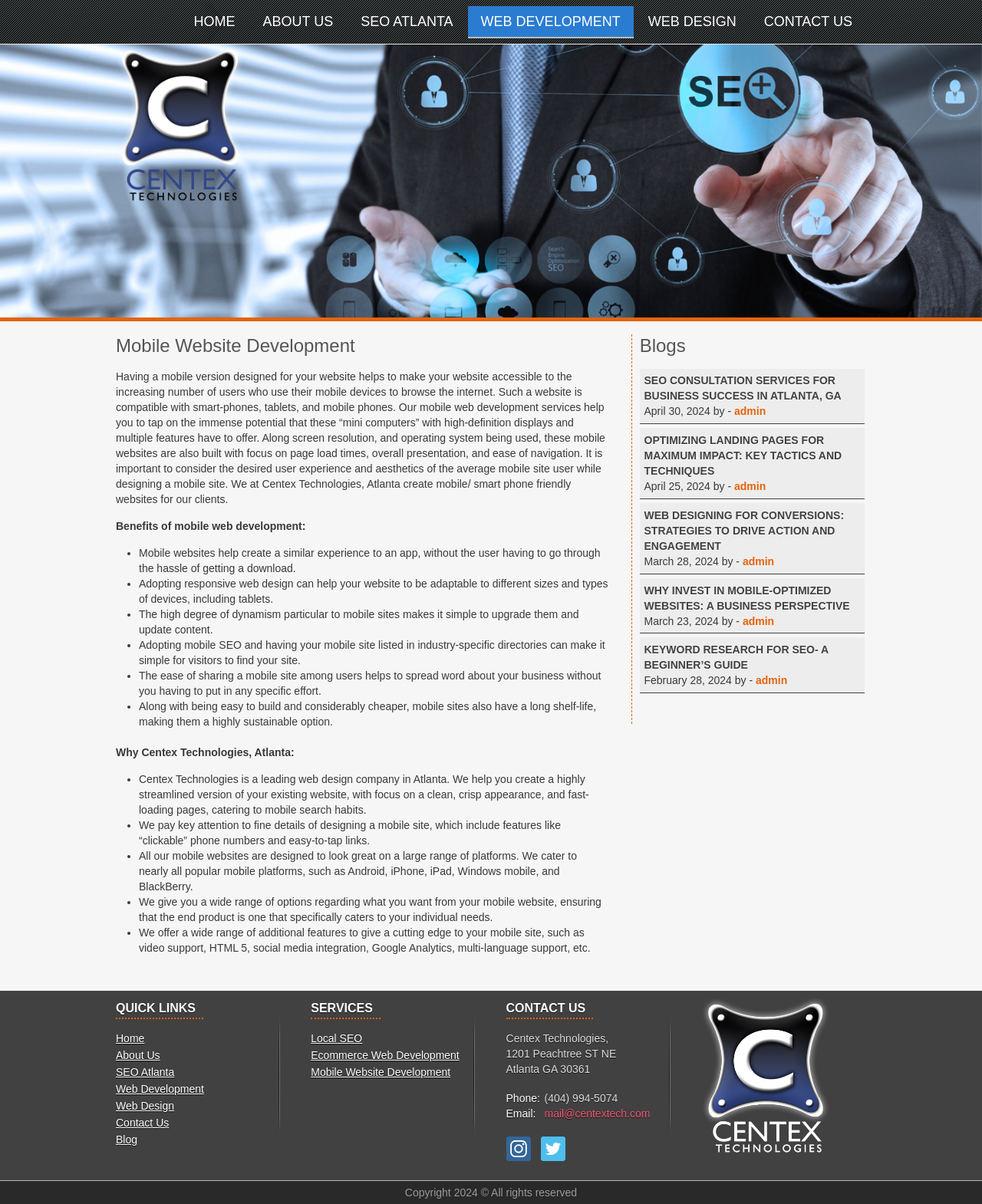Locate the bounding box coordinates of the element that should be clicked to fulfill the instruction: "go to suggested topic 'SK 9.01 Folder not being renamed SongKong Issues'".

None